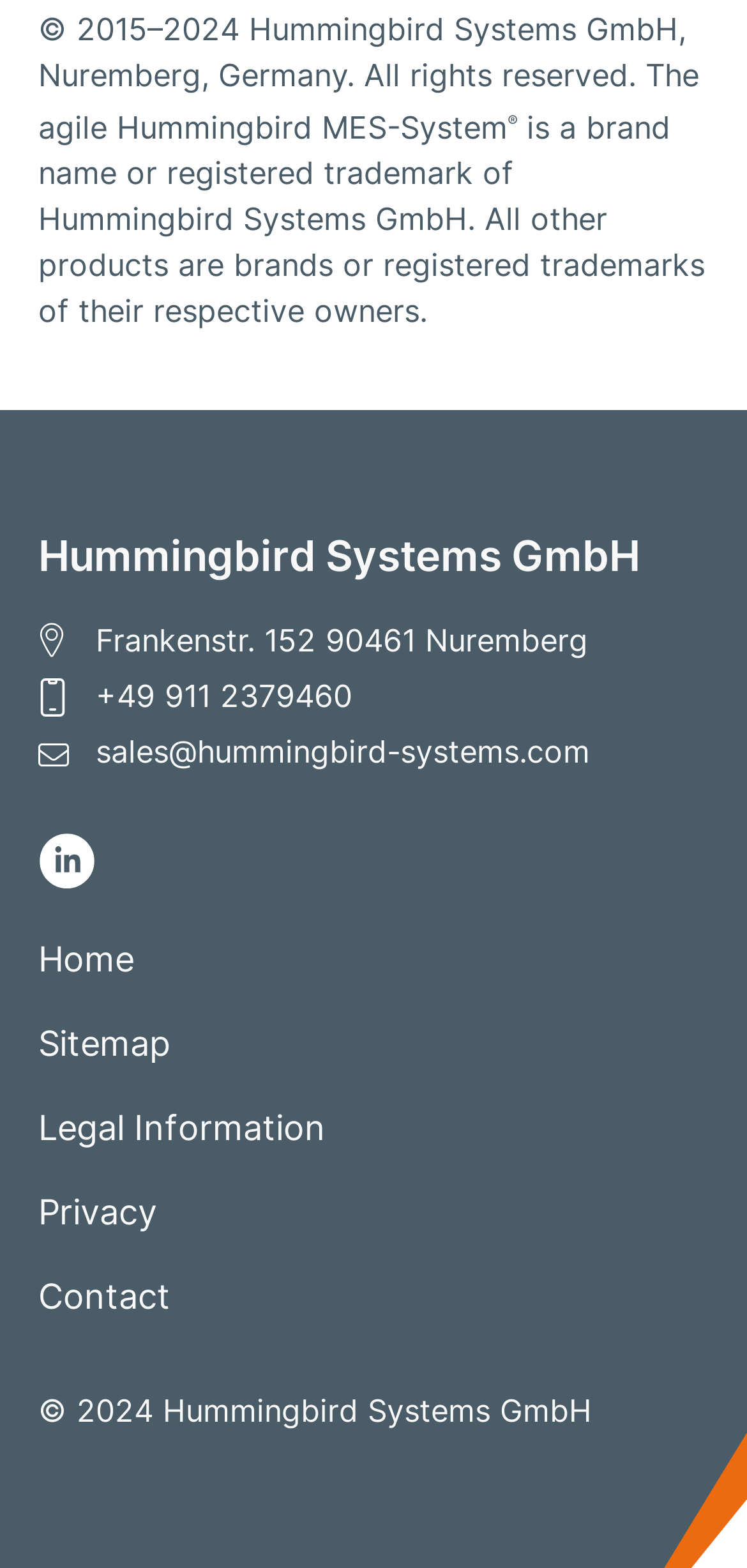Please respond to the question with a concise word or phrase:
What social media platform is linked on the page?

LinkedIn